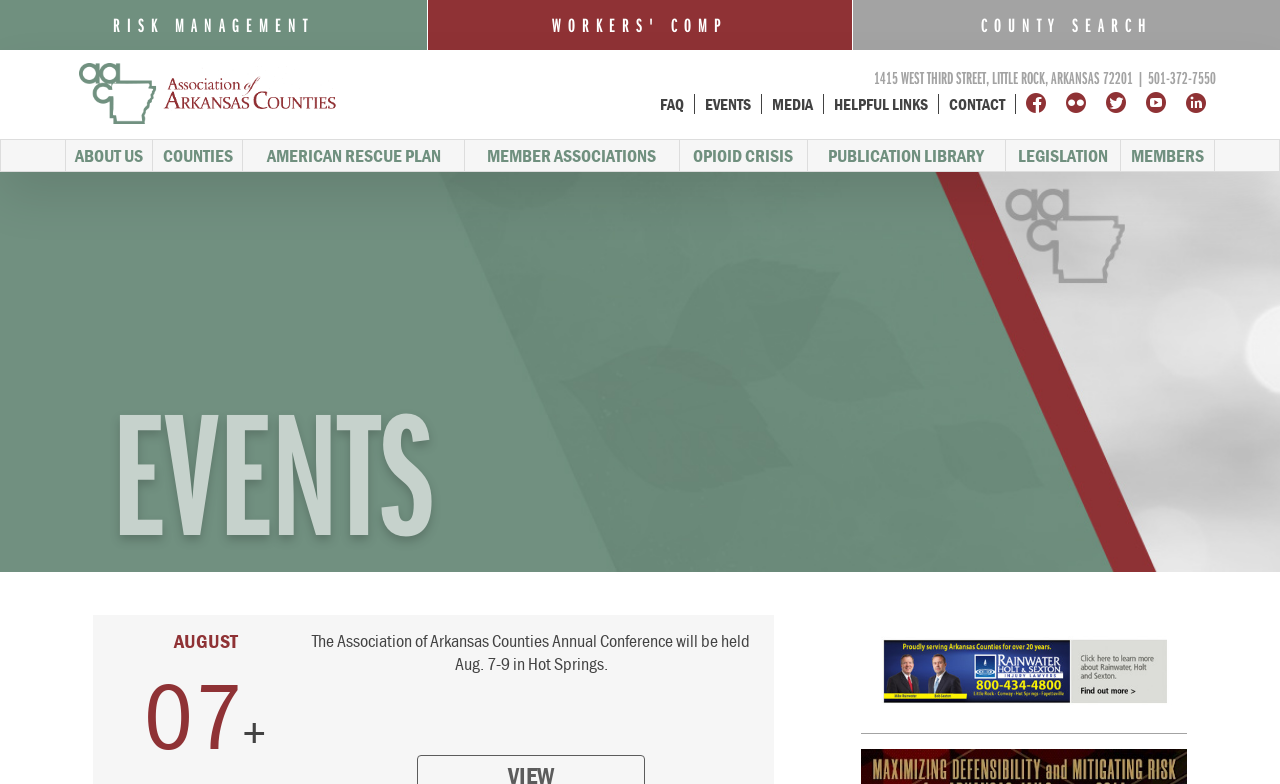Determine the bounding box coordinates of the clickable element necessary to fulfill the instruction: "Check the EVENTS page". Provide the coordinates as four float numbers within the 0 to 1 range, i.e., [left, top, right, bottom].

[0.543, 0.12, 0.595, 0.146]